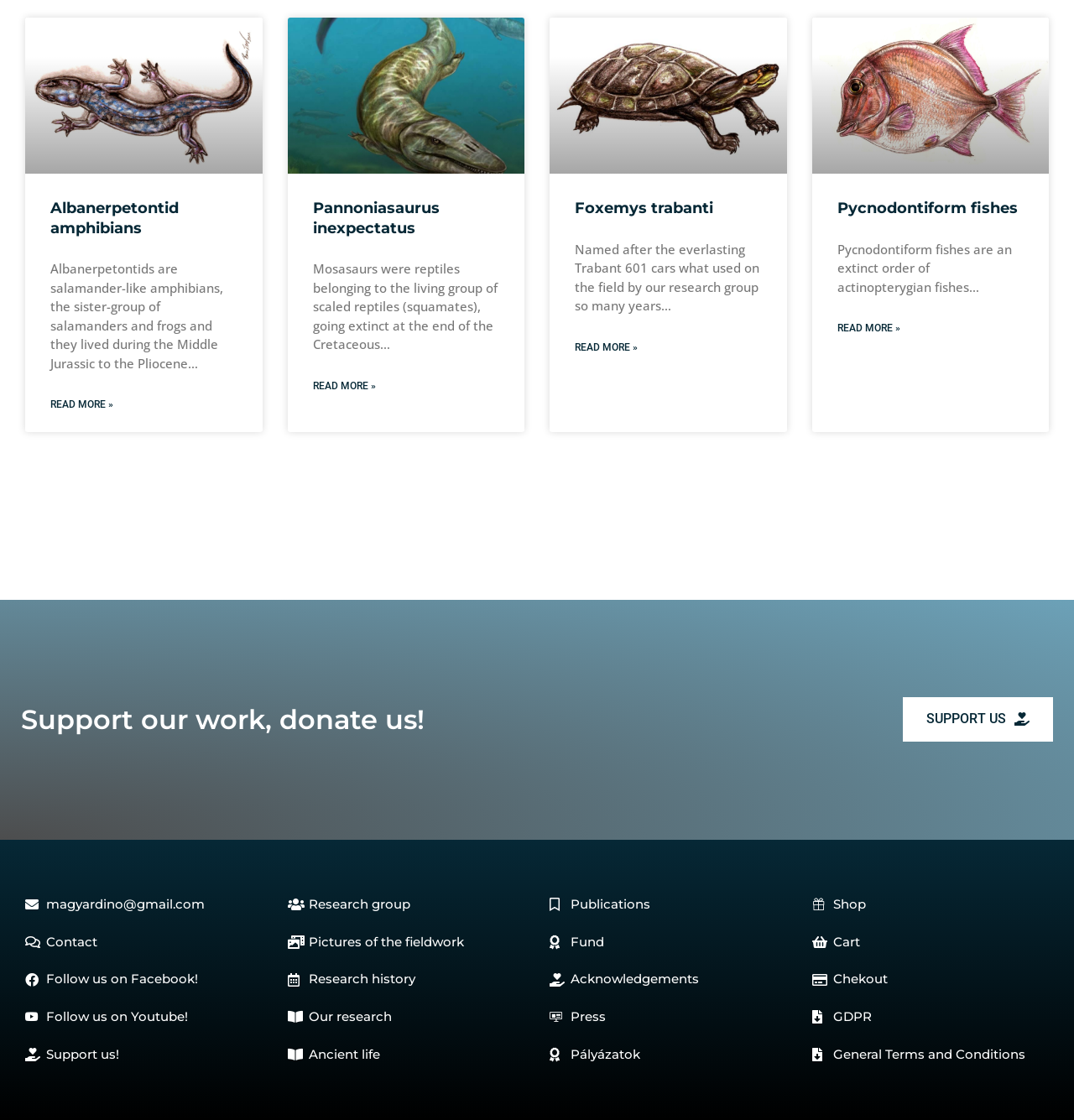Please locate the bounding box coordinates of the element that should be clicked to achieve the given instruction: "View the reconstruction of Pannoniasaurus".

[0.266, 0.005, 0.489, 0.166]